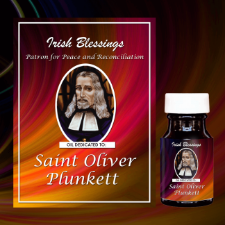Offer a detailed narrative of the image.

The image features a beautifully designed label for an oil dedicated to Saint Oliver Plunkett, who is recognized as the Patron for Peace and Reconciliation. The label prominently displays the name "Saint Oliver Plunkett" in an elegant font, centered within an ornate frame that showcases a portrait of the saint. The background is a vibrant swirl of reds and golds, creating a warm and inviting atmosphere that reflects the theme of blessings and serenity. The bottle of oil is positioned to the right of the label, showcasing its packaging. This product embodies both spiritual significance and a commitment to healing and peace, offering solace to those seeking emotional and spiritual support.